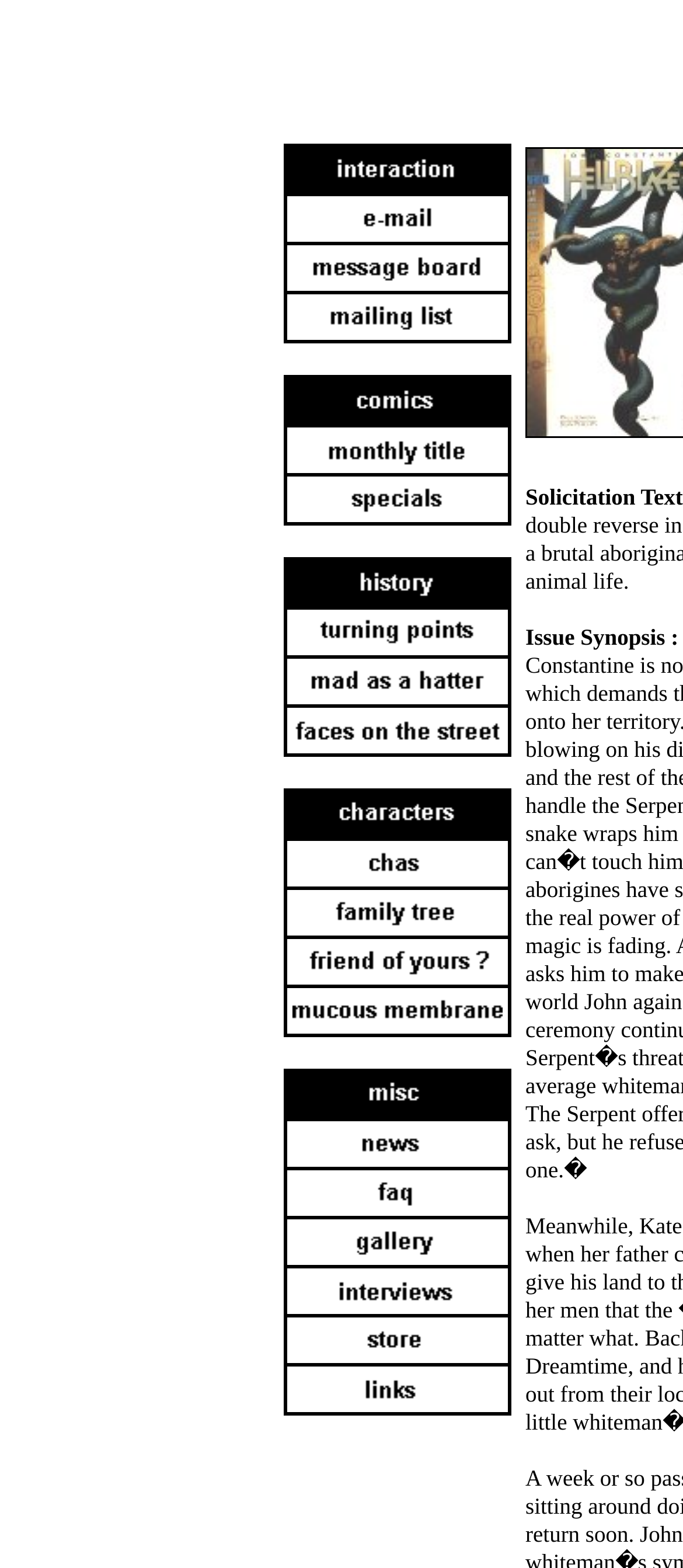Produce an extensive caption that describes everything on the webpage.

The webpage is a fan site dedicated to the Hellblazer comic book series. The page is divided into several sections, each containing a table with multiple rows. 

At the top, there is a table with four rows, each containing an image and a link. The images are positioned to the left of the links, and the links are stacked vertically, one below the other.

Below this table, there are three more tables, each with a similar structure. They contain multiple rows, with each row having an image and a link. The images are again positioned to the left of the links, and the links are stacked vertically, one below the other. 

In total, there are four tables with multiple rows, each containing an image and a link. The images and links are arranged in a grid-like structure, with the images on the left and the links on the right. The links are stacked vertically, one below the other, within each table.